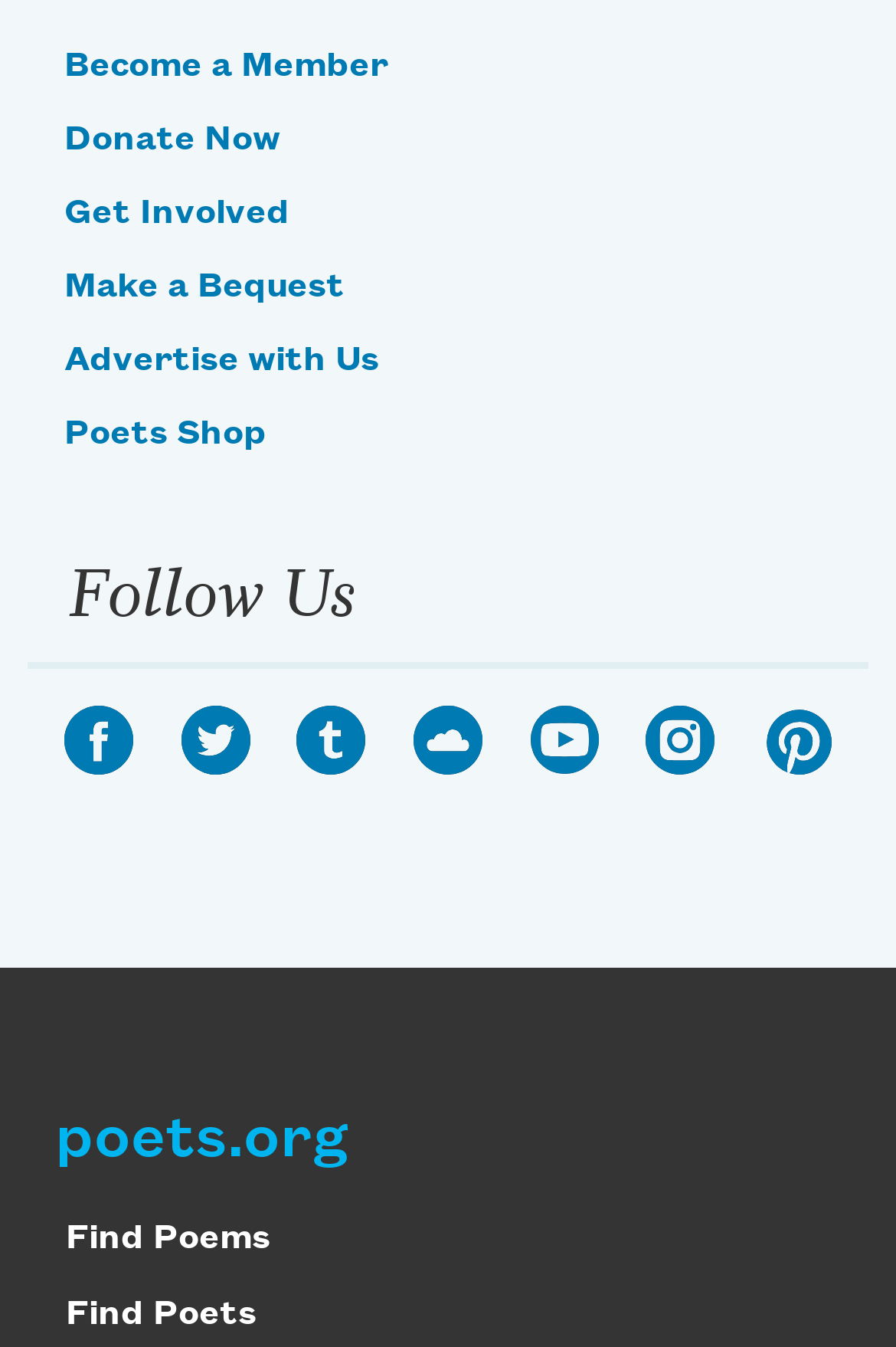Based on the element description "poets.org", predict the bounding box coordinates of the UI element.

[0.062, 0.829, 0.39, 0.877]